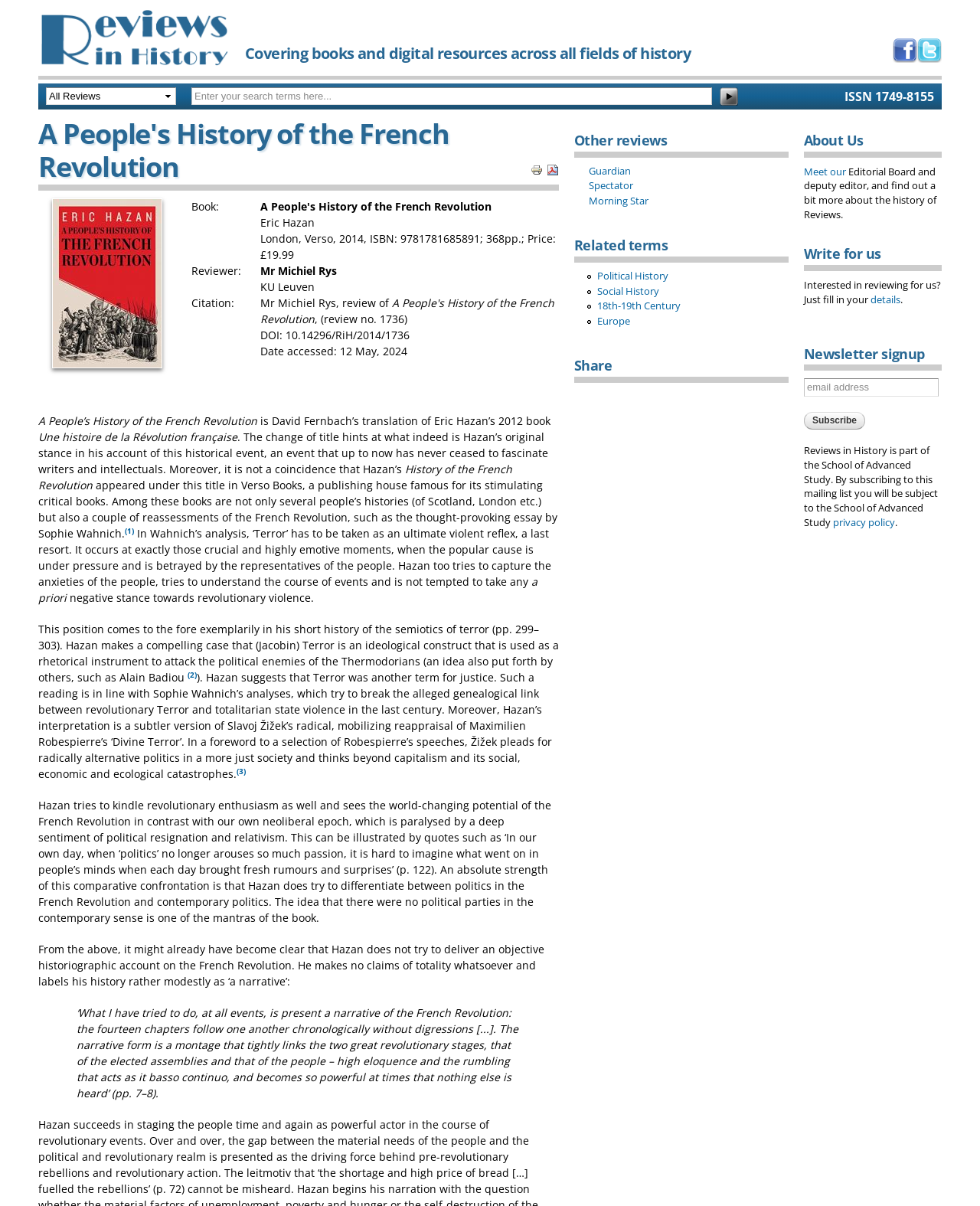Please determine the bounding box coordinates for the UI element described as: "name="op" value="Search"".

[0.734, 0.072, 0.754, 0.088]